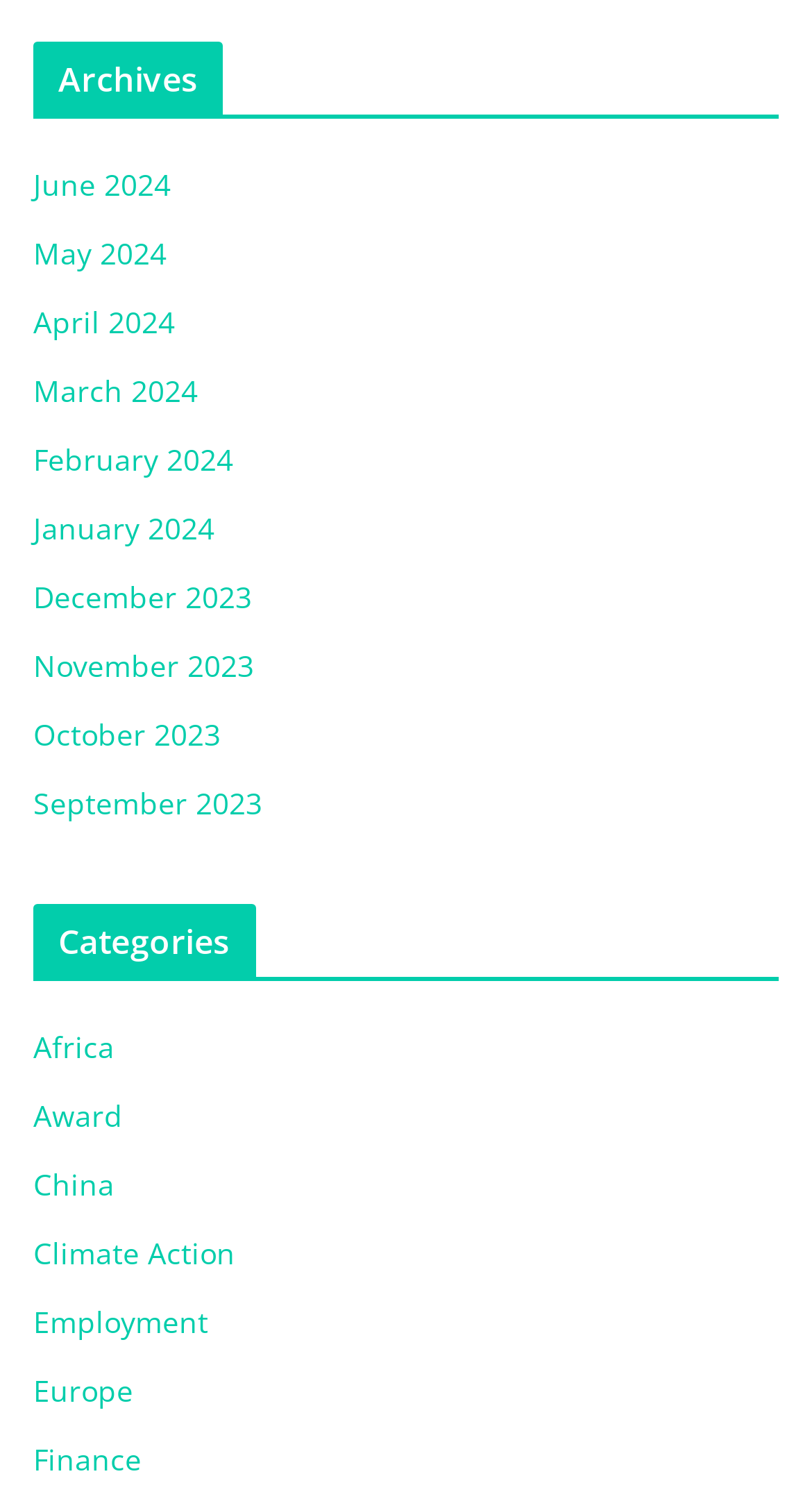Given the description "January 2024", determine the bounding box of the corresponding UI element.

[0.041, 0.337, 0.264, 0.364]